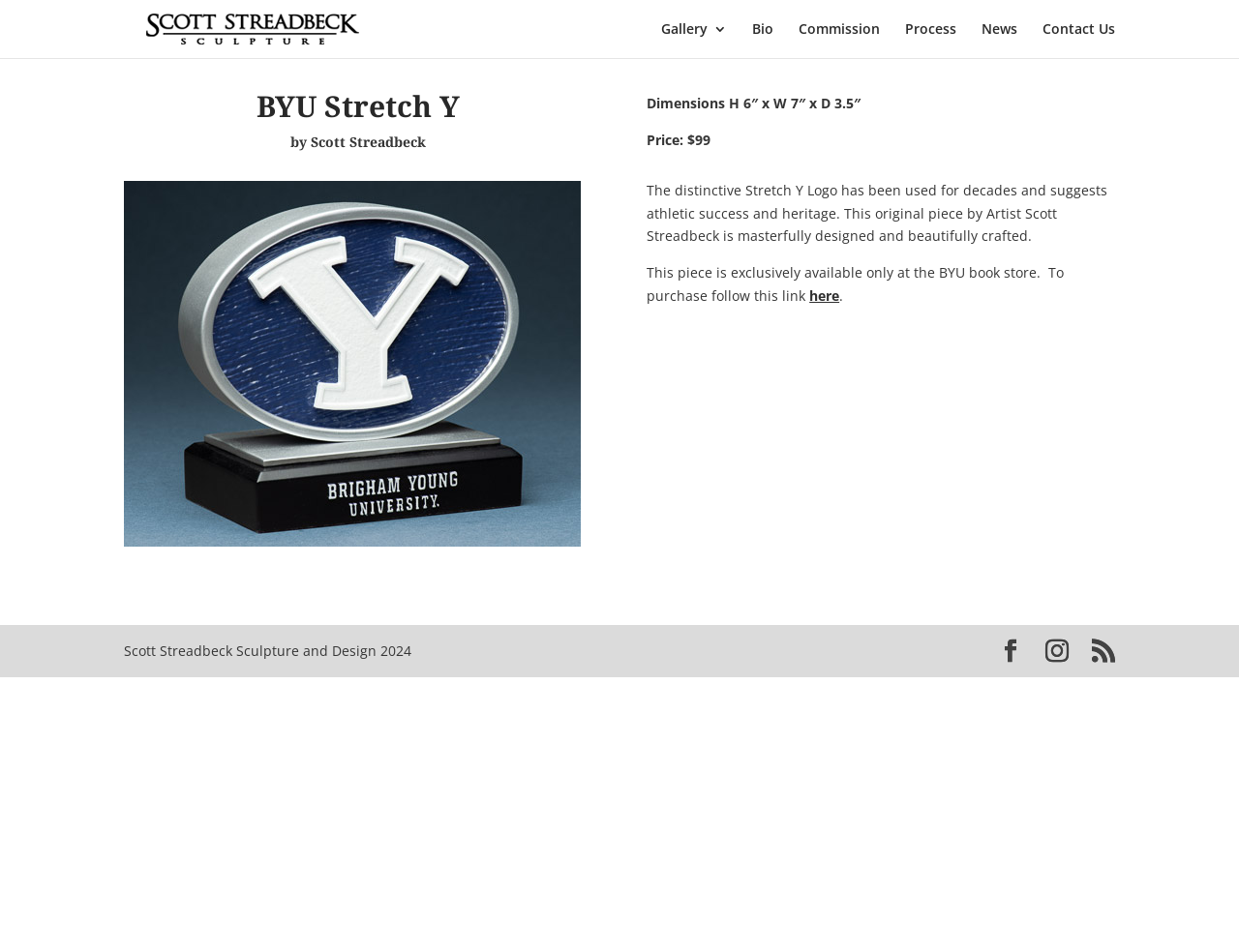What is the name of the logo depicted in the sculpture?
Please craft a detailed and exhaustive response to the question.

The name of the logo depicted in the sculpture can be inferred from the text 'The distinctive Stretch Y Logo has been used for decades and suggests athletic success and heritage.' which is a StaticText element located below the description of the sculpture.